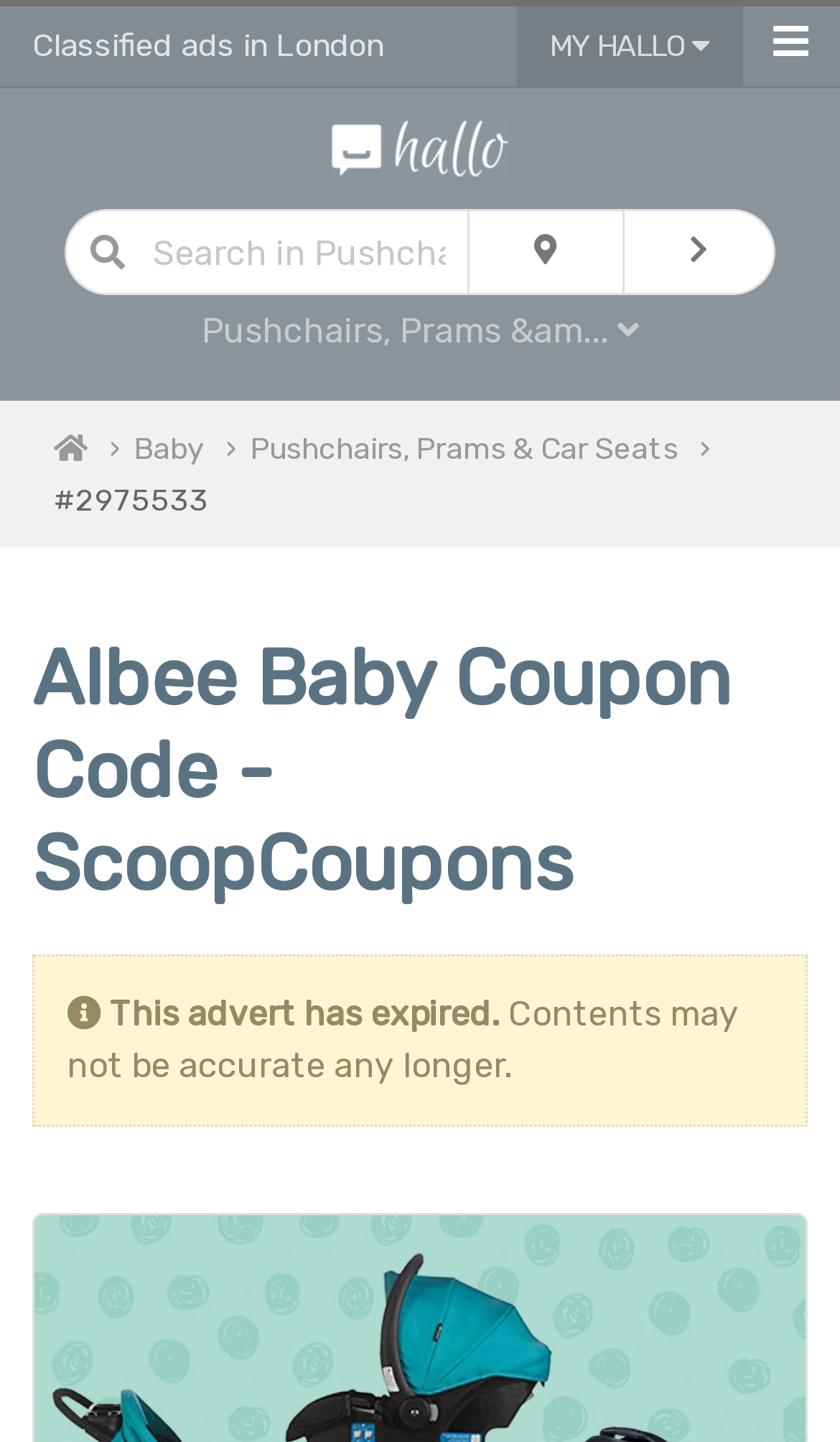What is the current status of the advert?
Please provide a comprehensive answer based on the visual information in the image.

I found the answer by reading the static text 'This advert has expired.' which indicates the current status of the advert.